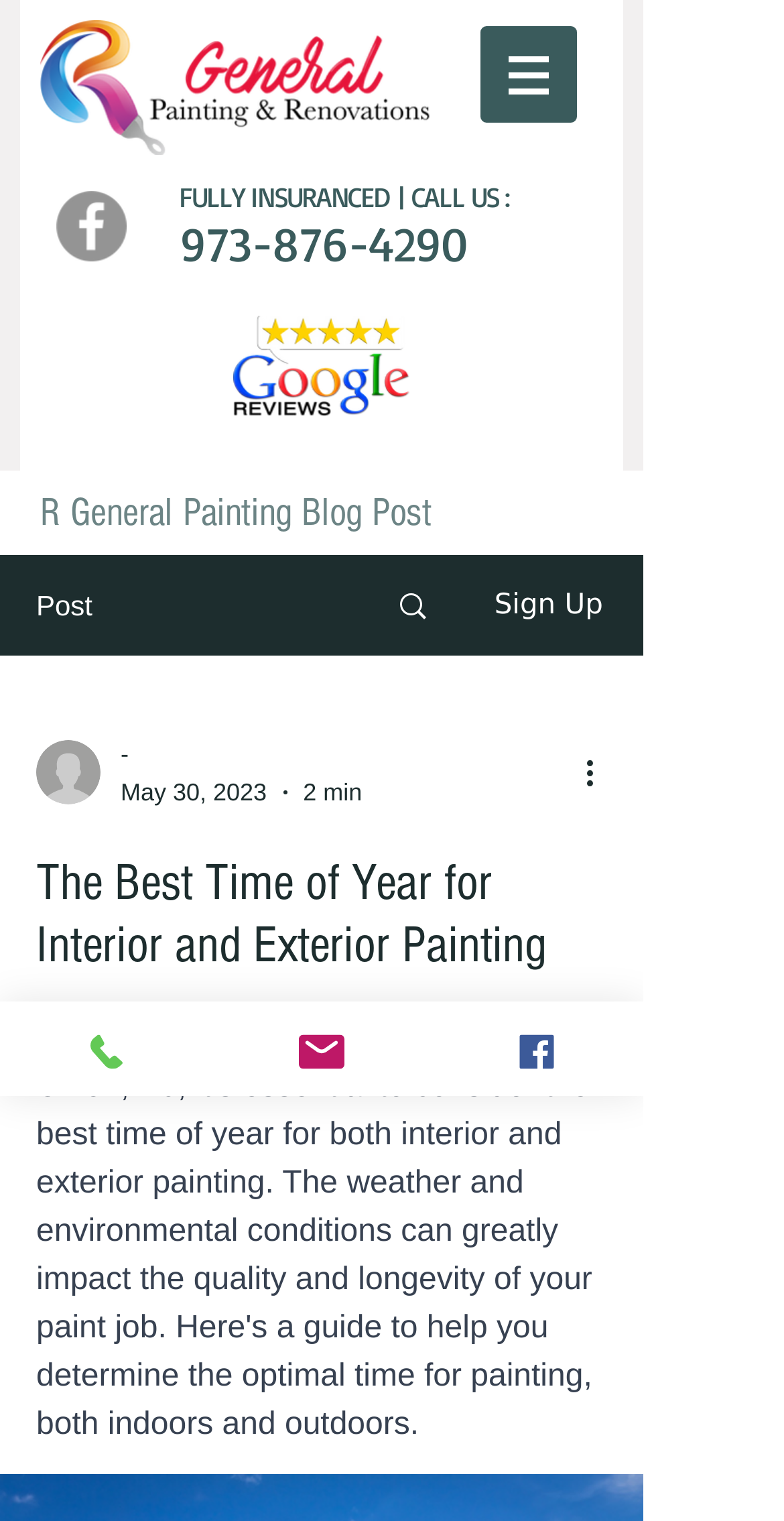Respond to the question below with a single word or phrase:
What is the logo image located at the top left?

R General Painting - Logo.png